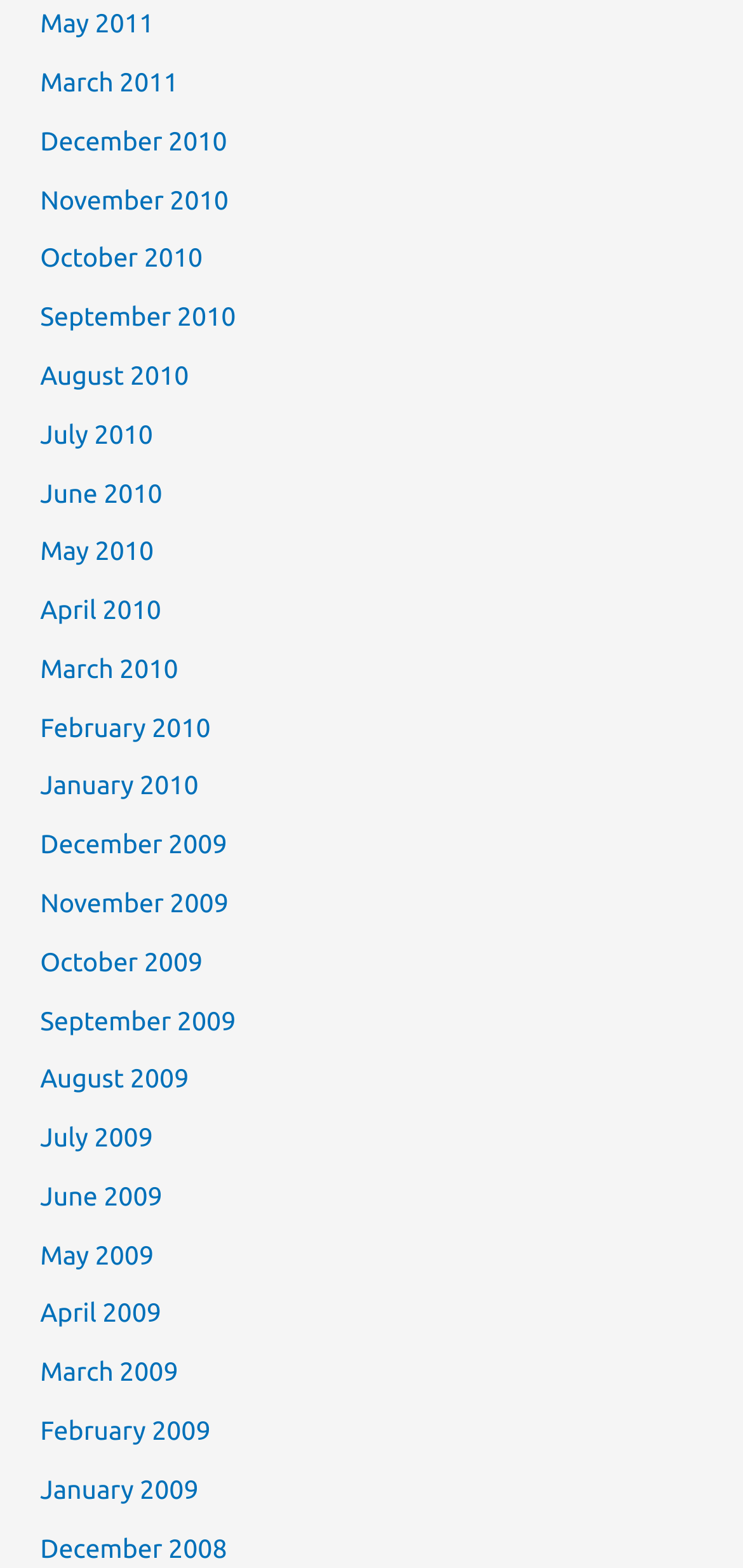Please examine the image and answer the question with a detailed explanation:
What is the position of the link 'June 2009'?

By analyzing the y-coordinates of the bounding box, I found that the link 'June 2009' is located near the bottom of the list, with a y1 value of 0.753.